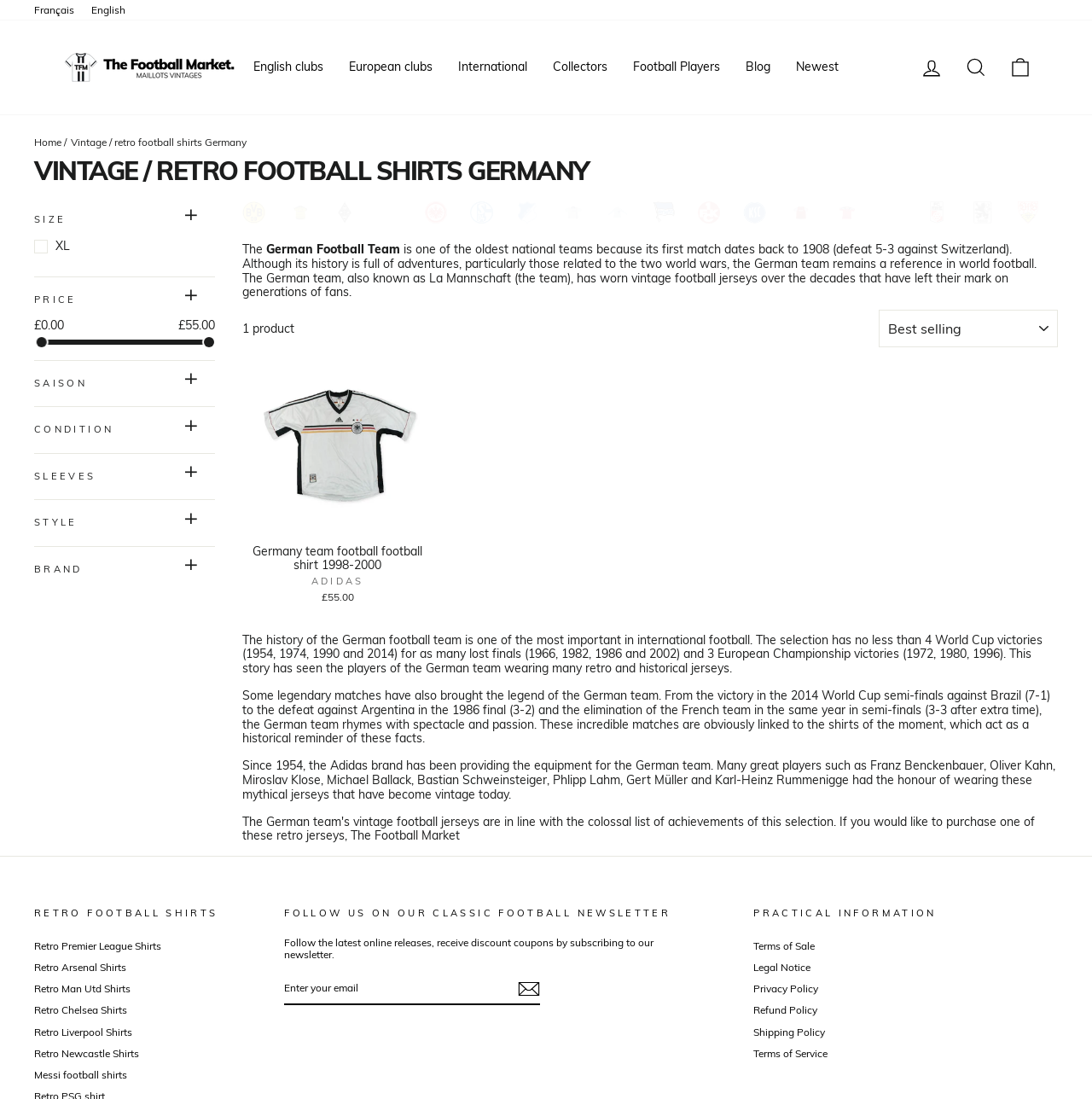What brand has been providing equipment for the German team since 1954?
Please answer the question as detailed as possible based on the image.

I read the text on the page and found the information that Adidas has been providing equipment for the German team since 1954.